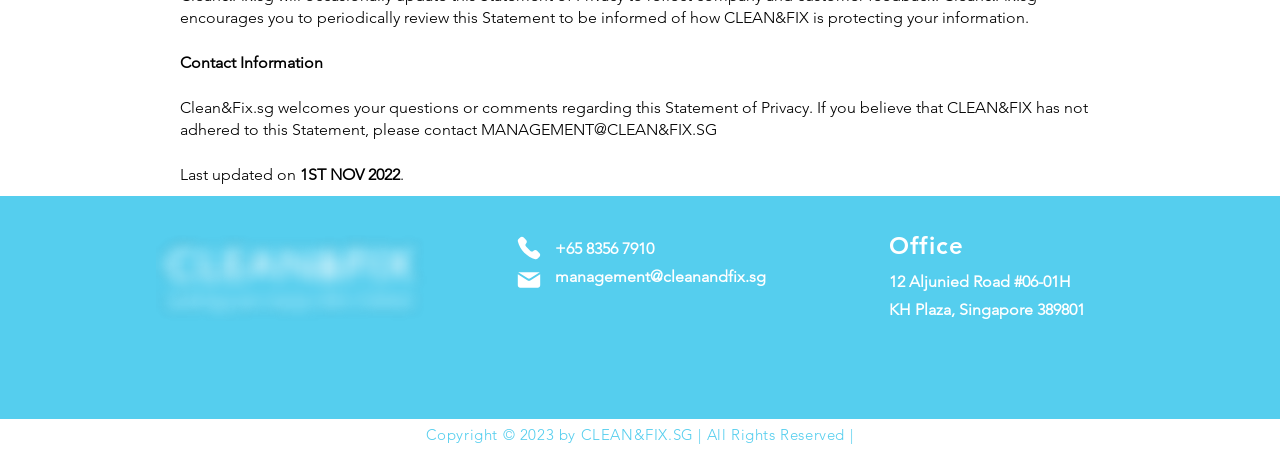Please provide a detailed answer to the question below by examining the image:
What social media platforms does the company have?

The social media platforms can be found in the social bar section, which is located at the bottom of the page. It is a list element with four generic elements, each representing a social media platform, namely Facebook, Instagram, Youtube, and Twitter.